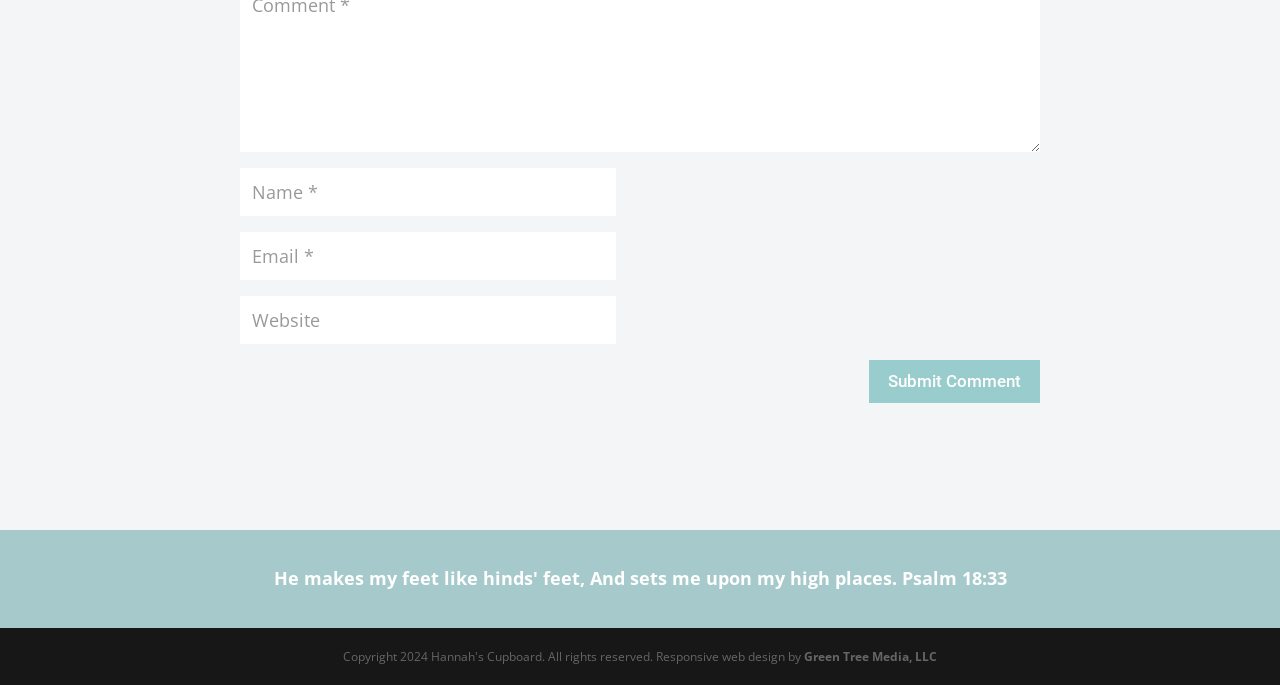Extract the bounding box coordinates of the UI element described by: "Sign in / Join". The coordinates should include four float numbers ranging from 0 to 1, e.g., [left, top, right, bottom].

None